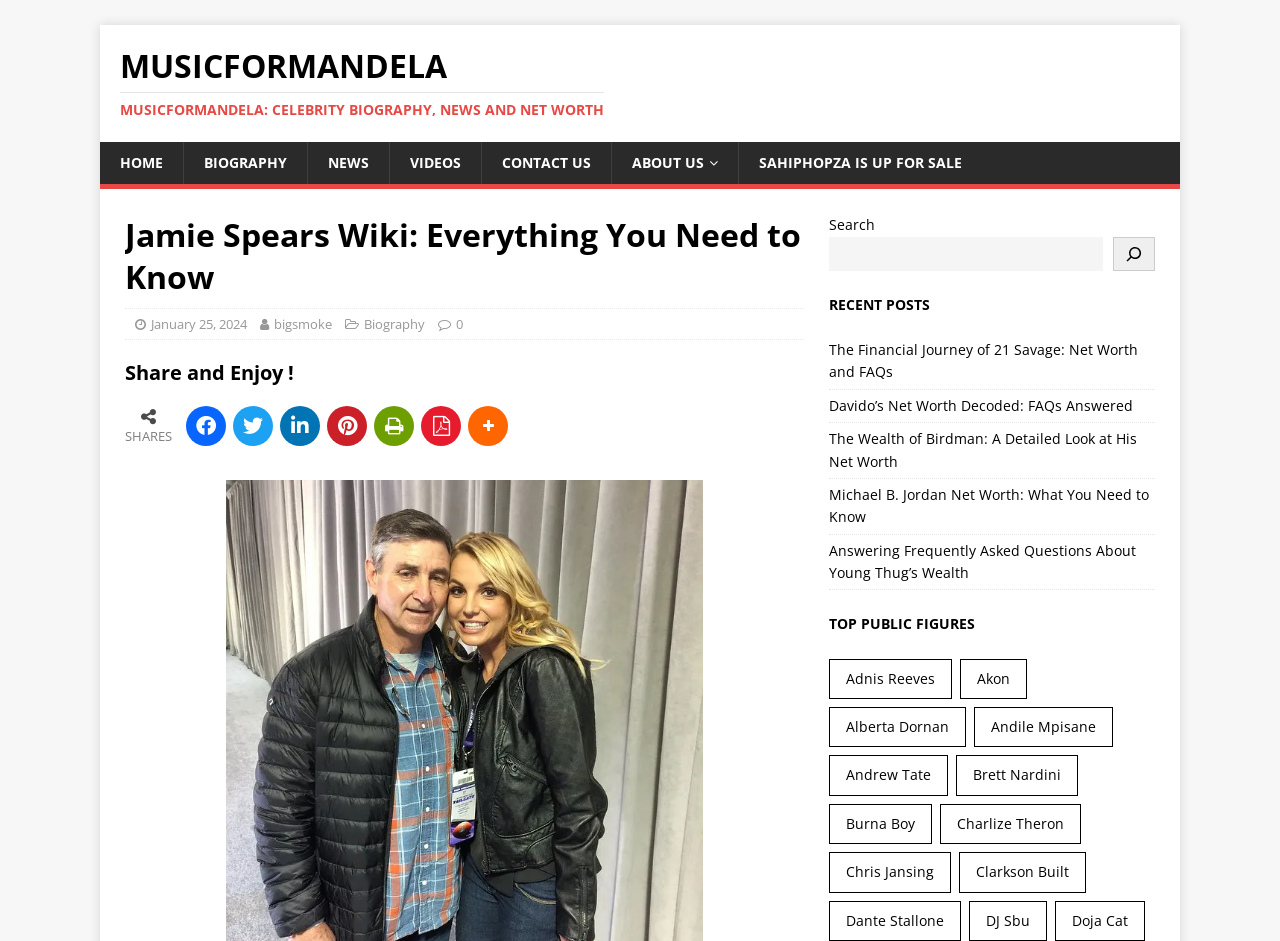Please locate the bounding box coordinates of the element that should be clicked to complete the given instruction: "Read about Jamie Spears".

[0.098, 0.228, 0.627, 0.316]